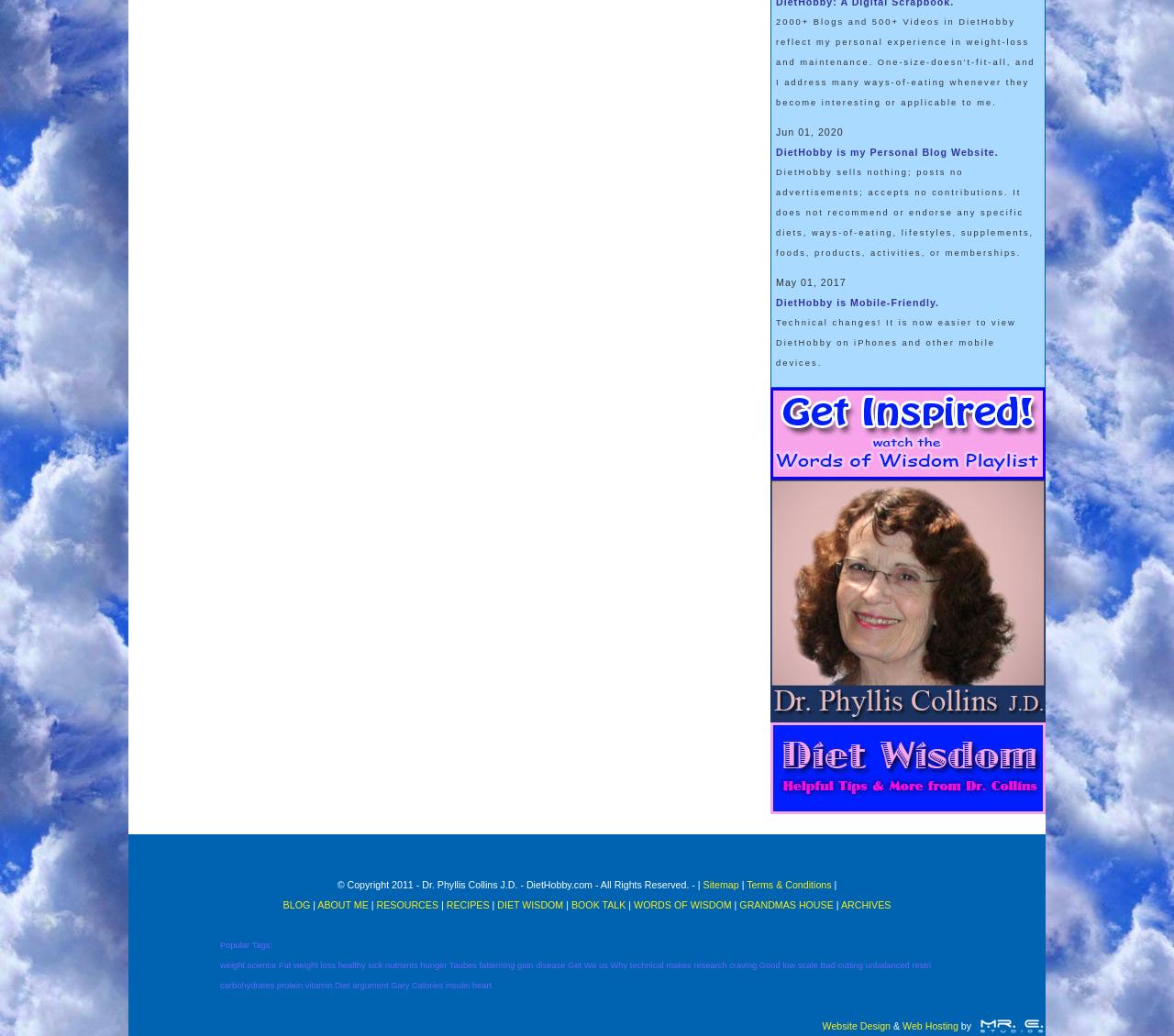What is the purpose of the website?
From the image, respond using a single word or phrase.

Personal blog about diet and weight loss